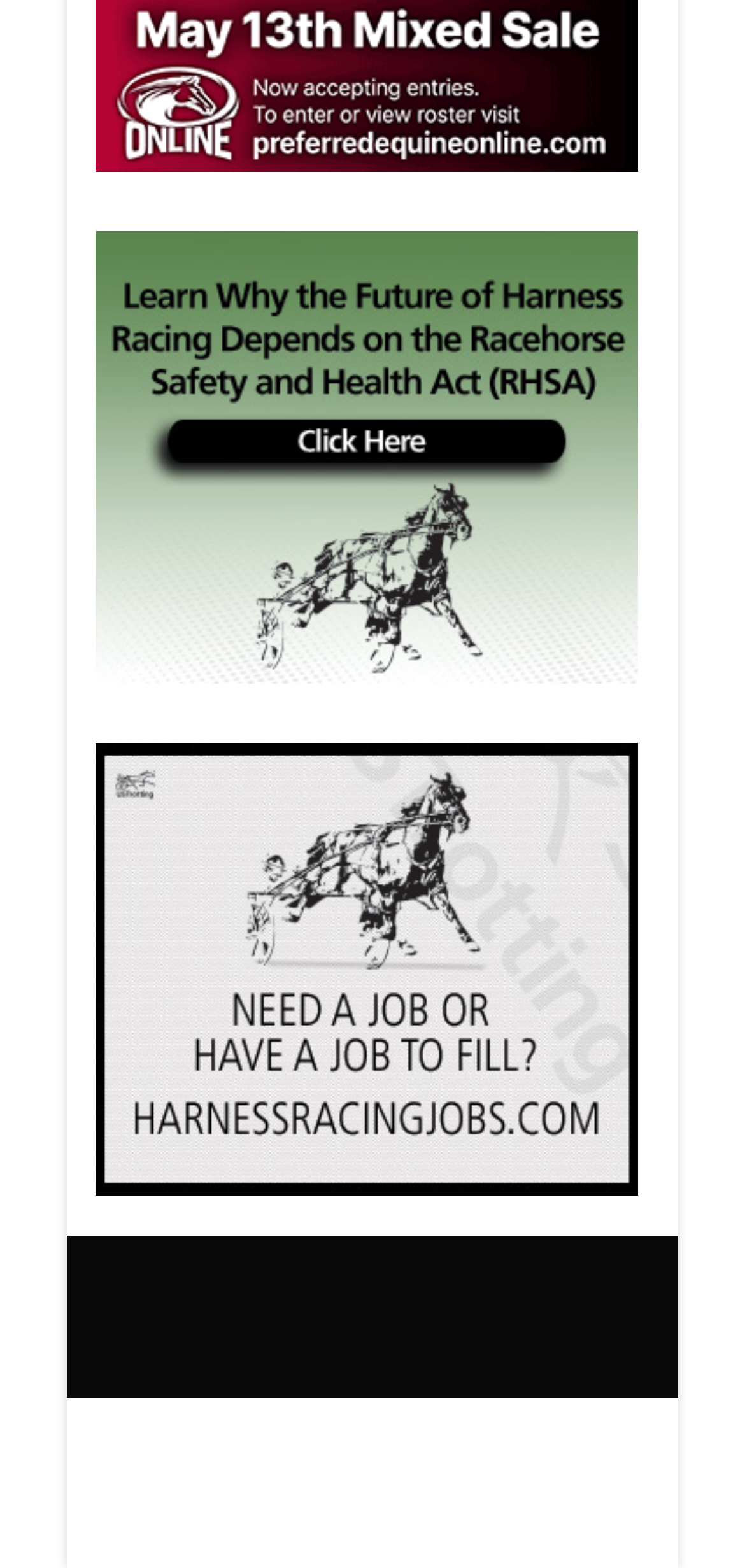Please identify the bounding box coordinates of the element that needs to be clicked to perform the following instruction: "go to home page".

[0.09, 0.904, 0.167, 0.932]